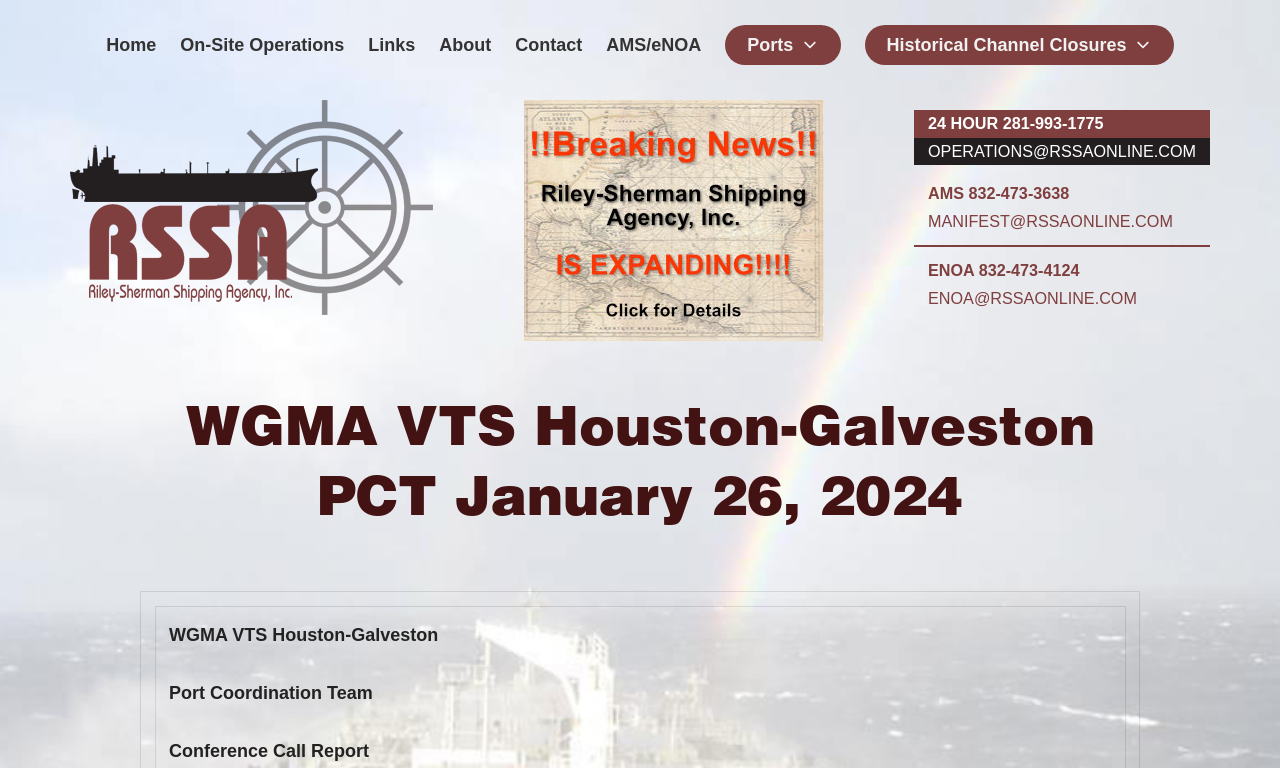Can you determine the bounding box coordinates of the area that needs to be clicked to fulfill the following instruction: "Go to On-Site Operations"?

[0.141, 0.039, 0.269, 0.079]